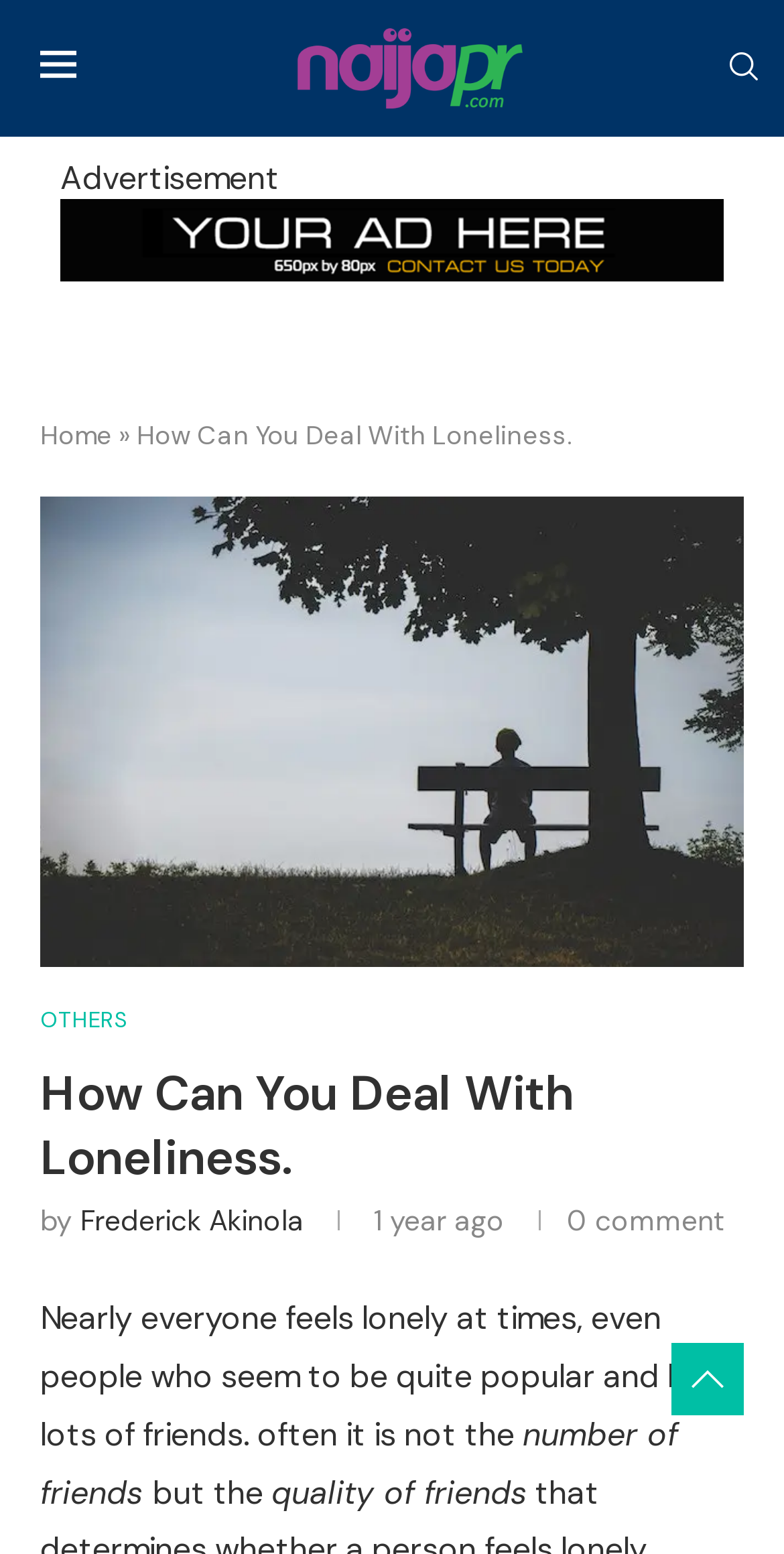Find the bounding box coordinates corresponding to the UI element with the description: "Frederick Akinola". The coordinates should be formatted as [left, top, right, bottom], with values as floats between 0 and 1.

[0.103, 0.774, 0.387, 0.797]